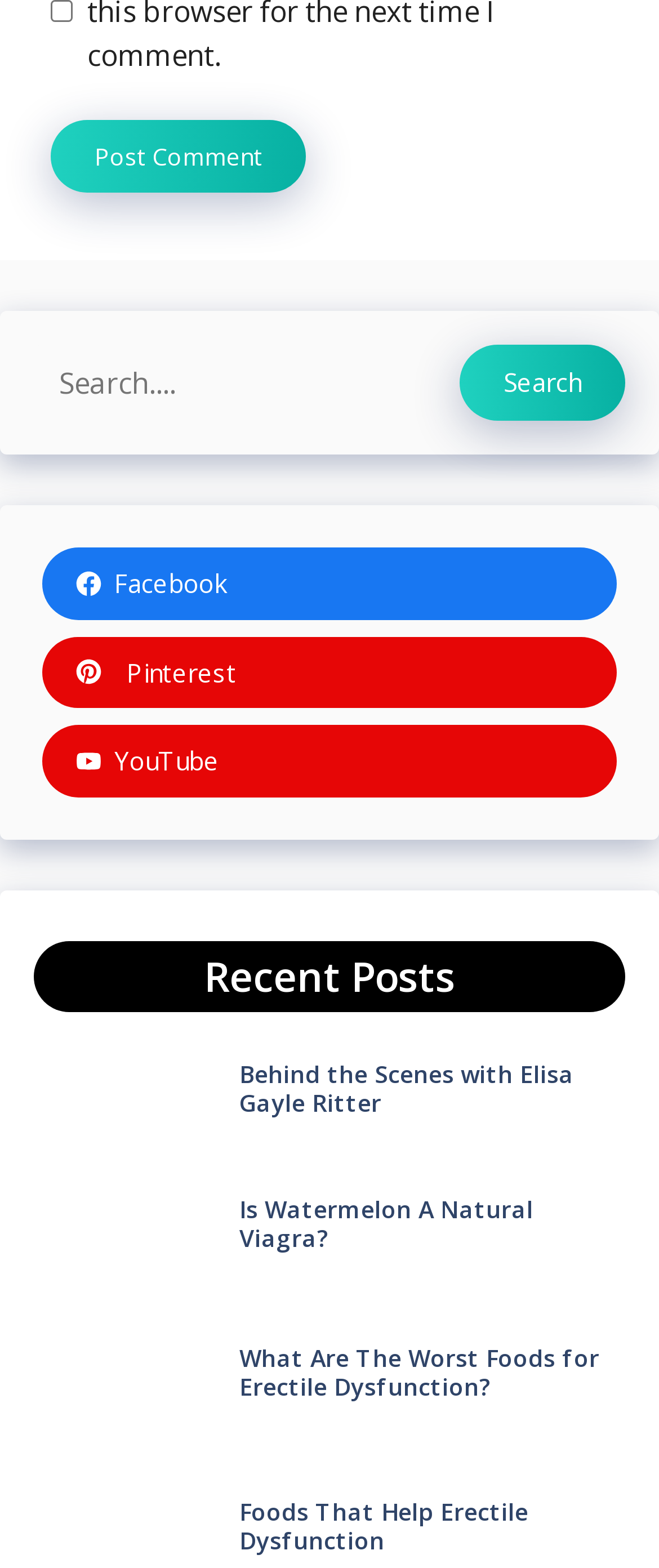From the image, can you give a detailed response to the question below:
What is the topic of the third recent post?

The third recent post is located in the lower section of the page and has a heading with the title 'What Are The Worst Foods for Erectile Dysfunction?'. This implies that the topic of the post is related to erectile dysfunction.